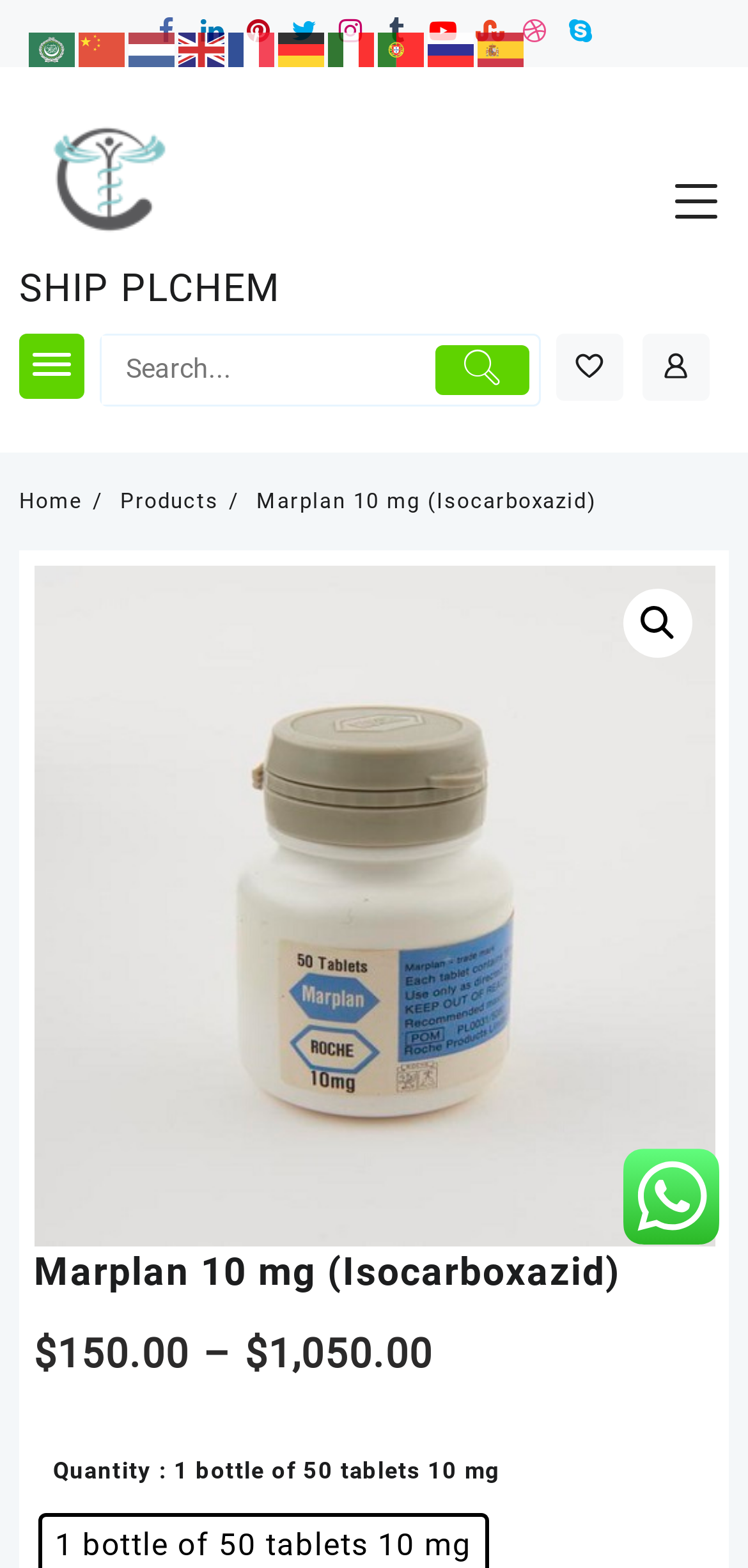Find and specify the bounding box coordinates that correspond to the clickable region for the instruction: "Click the link to buy Marplan 10 mg online".

[0.045, 0.36, 0.955, 0.794]